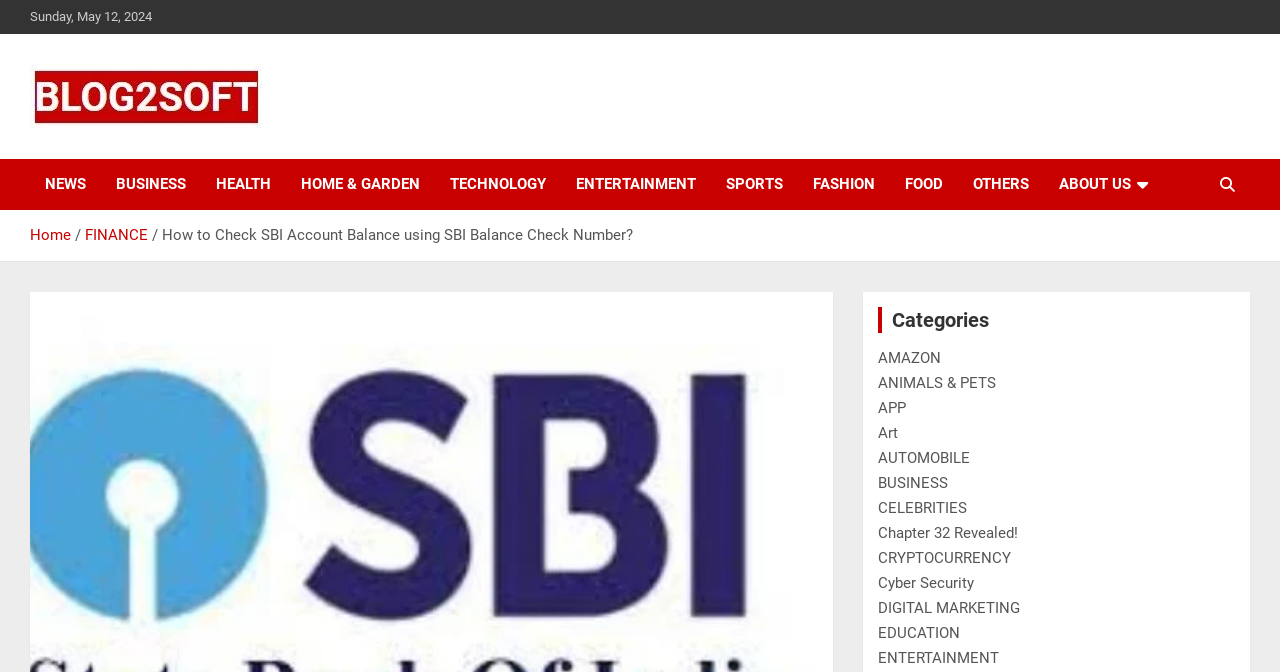Pinpoint the bounding box coordinates of the clickable area necessary to execute the following instruction: "go to the FINANCE category". The coordinates should be given as four float numbers between 0 and 1, namely [left, top, right, bottom].

[0.066, 0.337, 0.116, 0.363]